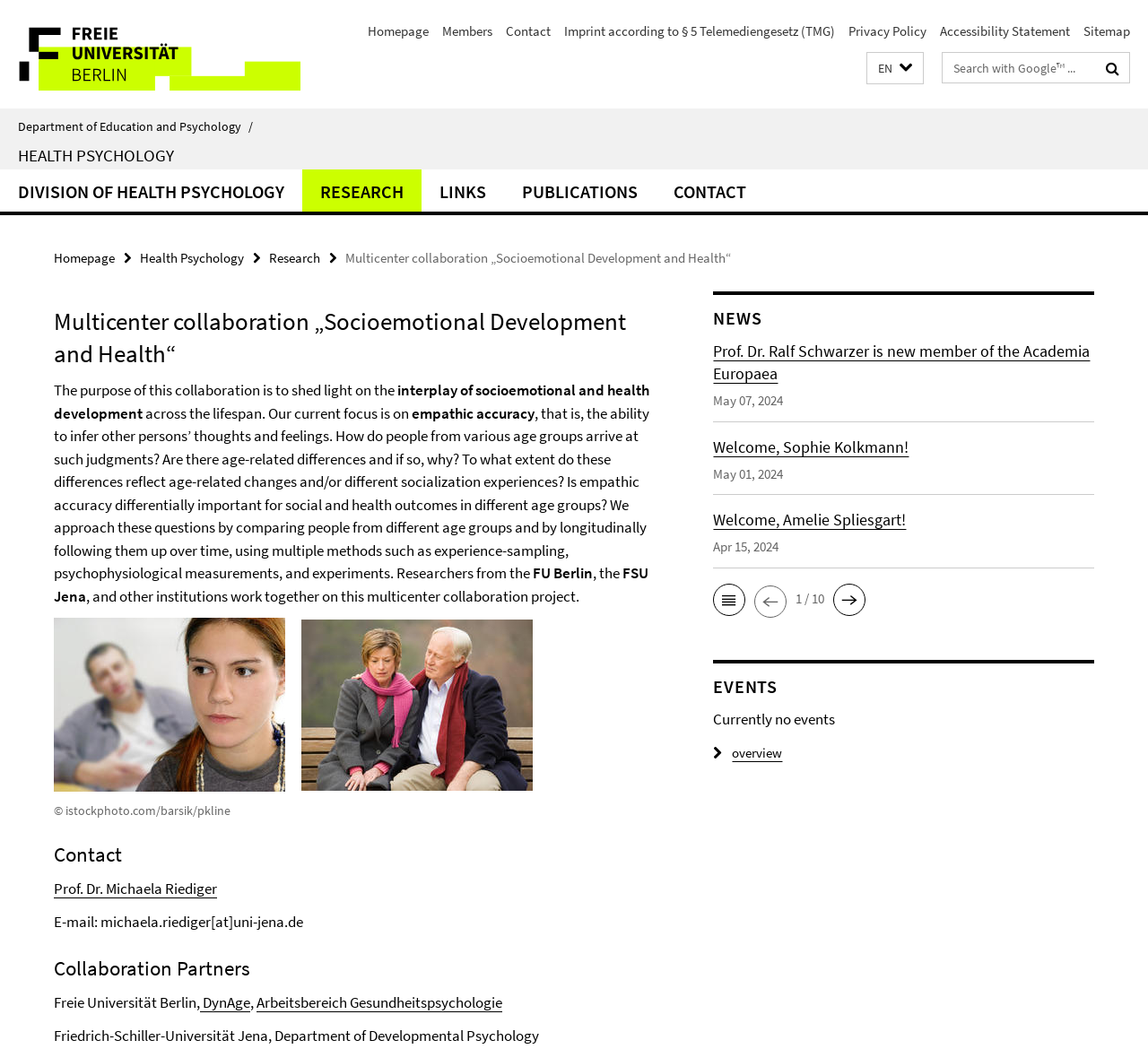Bounding box coordinates are to be given in the format (top-left x, top-left y, bottom-right x, bottom-right y). All values must be floating point numbers between 0 and 1. Provide the bounding box coordinate for the UI element described as: Health Psychology

[0.016, 0.137, 0.152, 0.158]